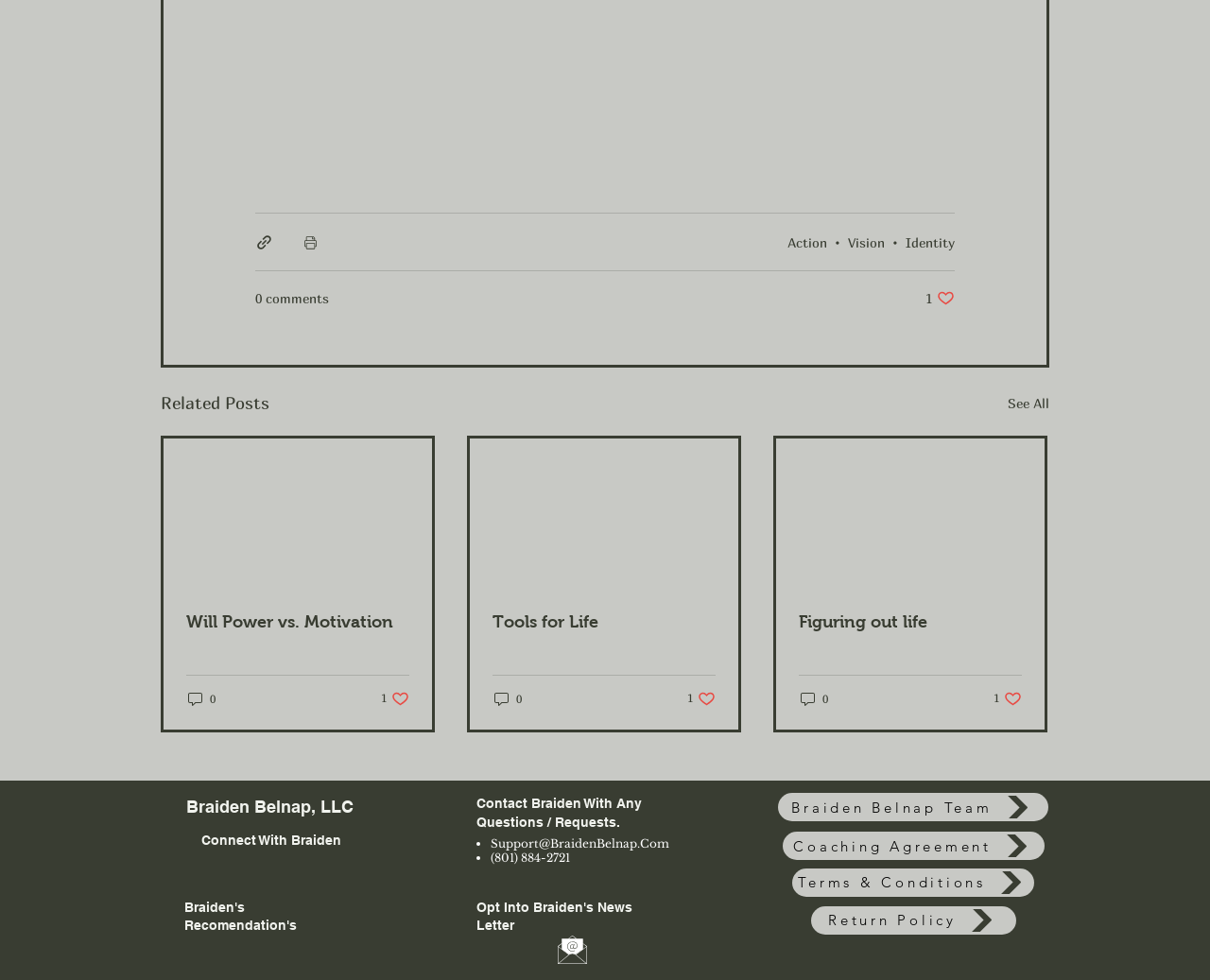What is the contact email address of Braiden Belnap?
Refer to the image and offer an in-depth and detailed answer to the question.

The contact email address of Braiden Belnap can be found in the section 'Contact Braiden With Any Questions / Requests.' at the bottom of the webpage, which lists the email address as Support@BraidenBelnap.Com.